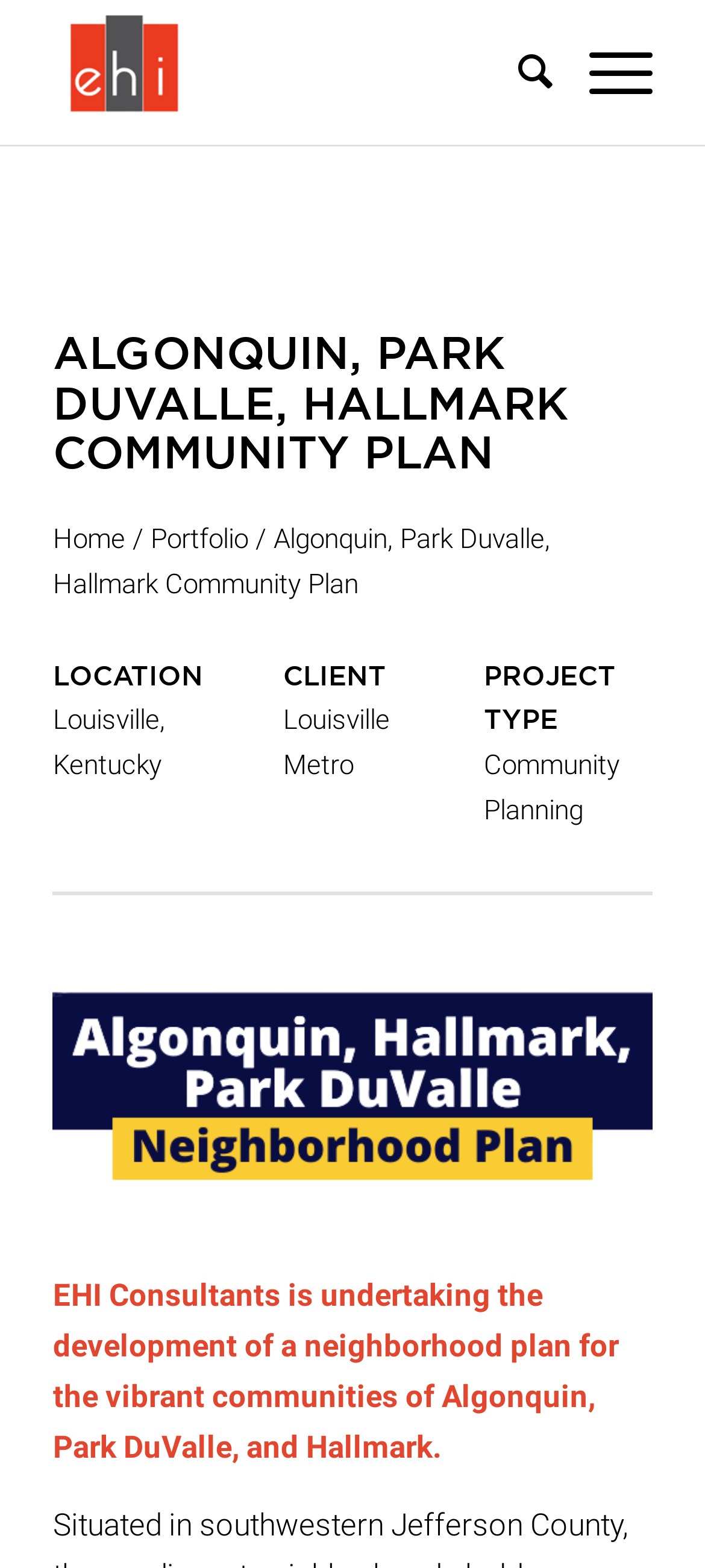Respond to the question with just a single word or phrase: 
What is the location of the Algonquin project?

Louisville, Kentucky